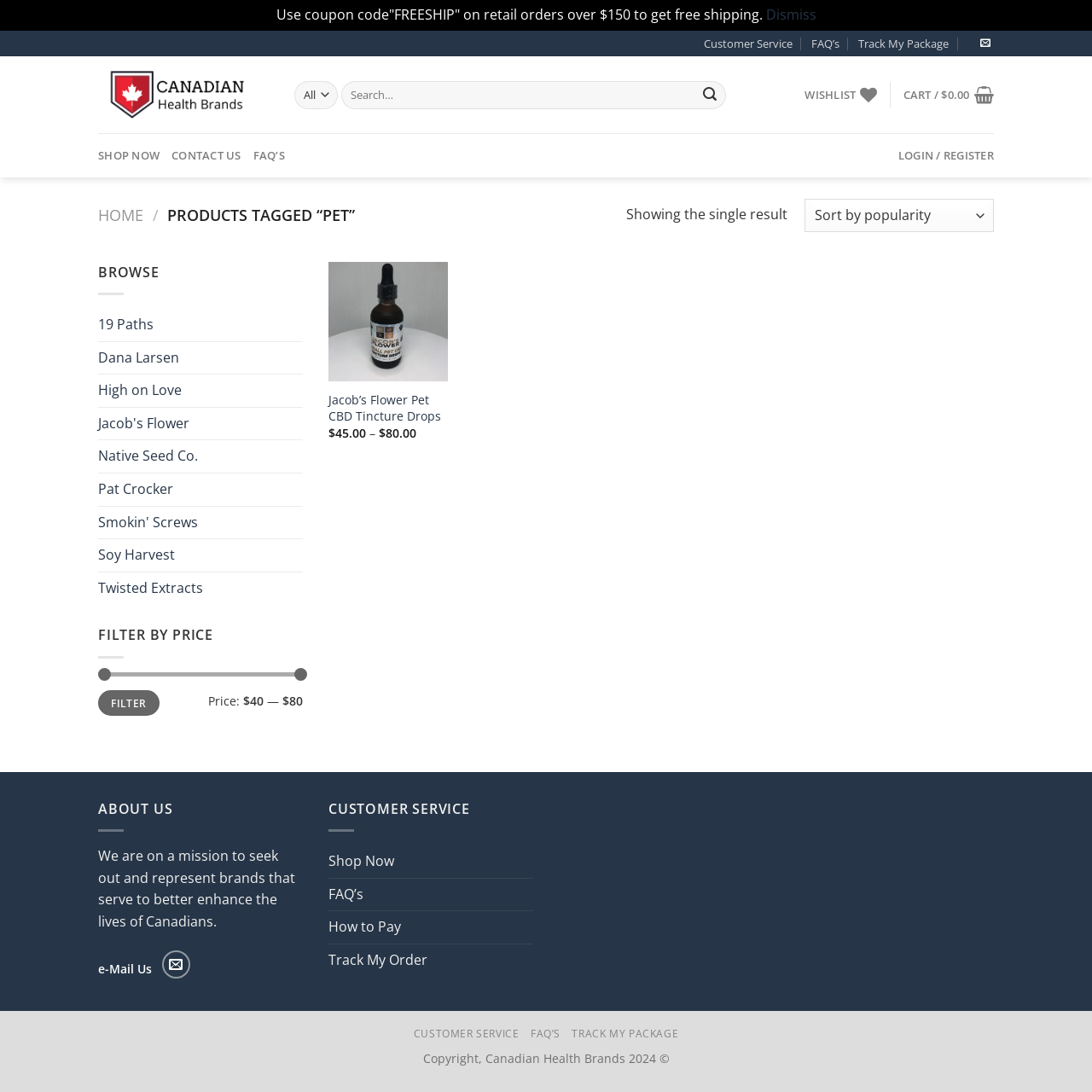Given the description: "Add to wishlist", determine the bounding box coordinates of the UI element. The coordinates should be formatted as four float numbers between 0 and 1, [left, top, right, bottom].

[0.367, 0.278, 0.399, 0.301]